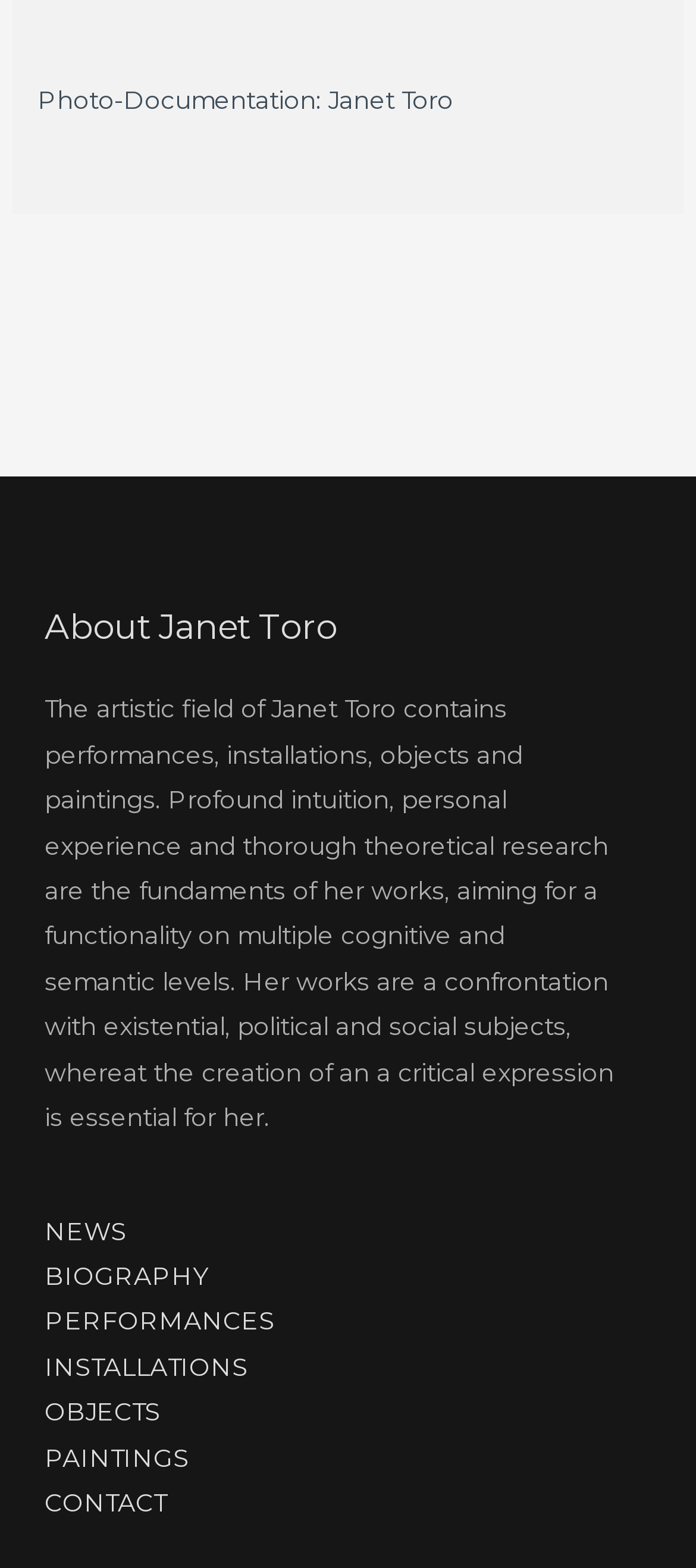Locate the UI element described as follows: "Next Post →". Return the bounding box coordinates as four float numbers between 0 and 1 in the order [left, top, right, bottom].

[0.024, 0.23, 0.986, 0.269]